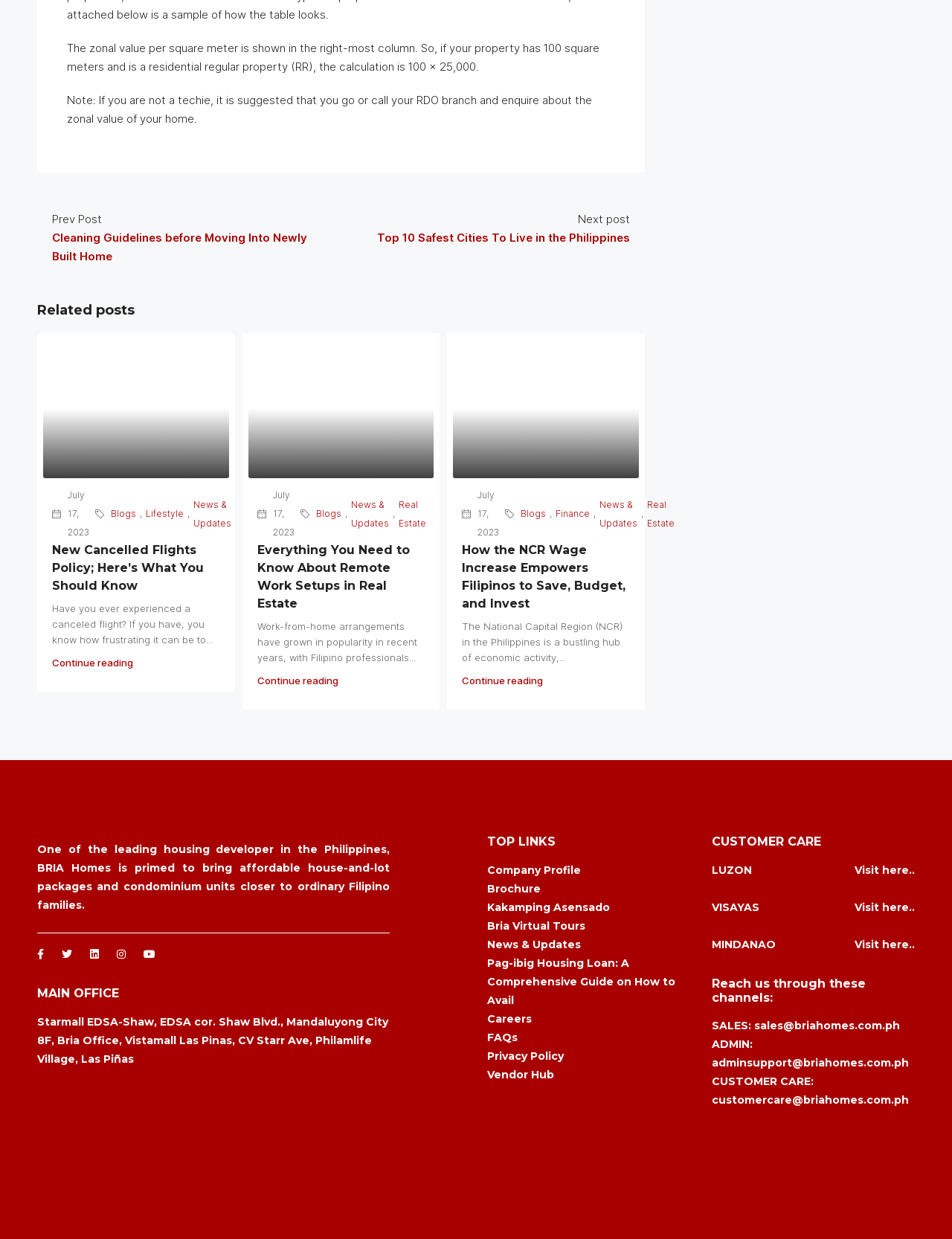Please identify the bounding box coordinates of the element on the webpage that should be clicked to follow this instruction: "Know more about NCR Wage Increase". The bounding box coordinates should be given as four float numbers between 0 and 1, formatted as [left, top, right, bottom].

[0.485, 0.437, 0.662, 0.495]